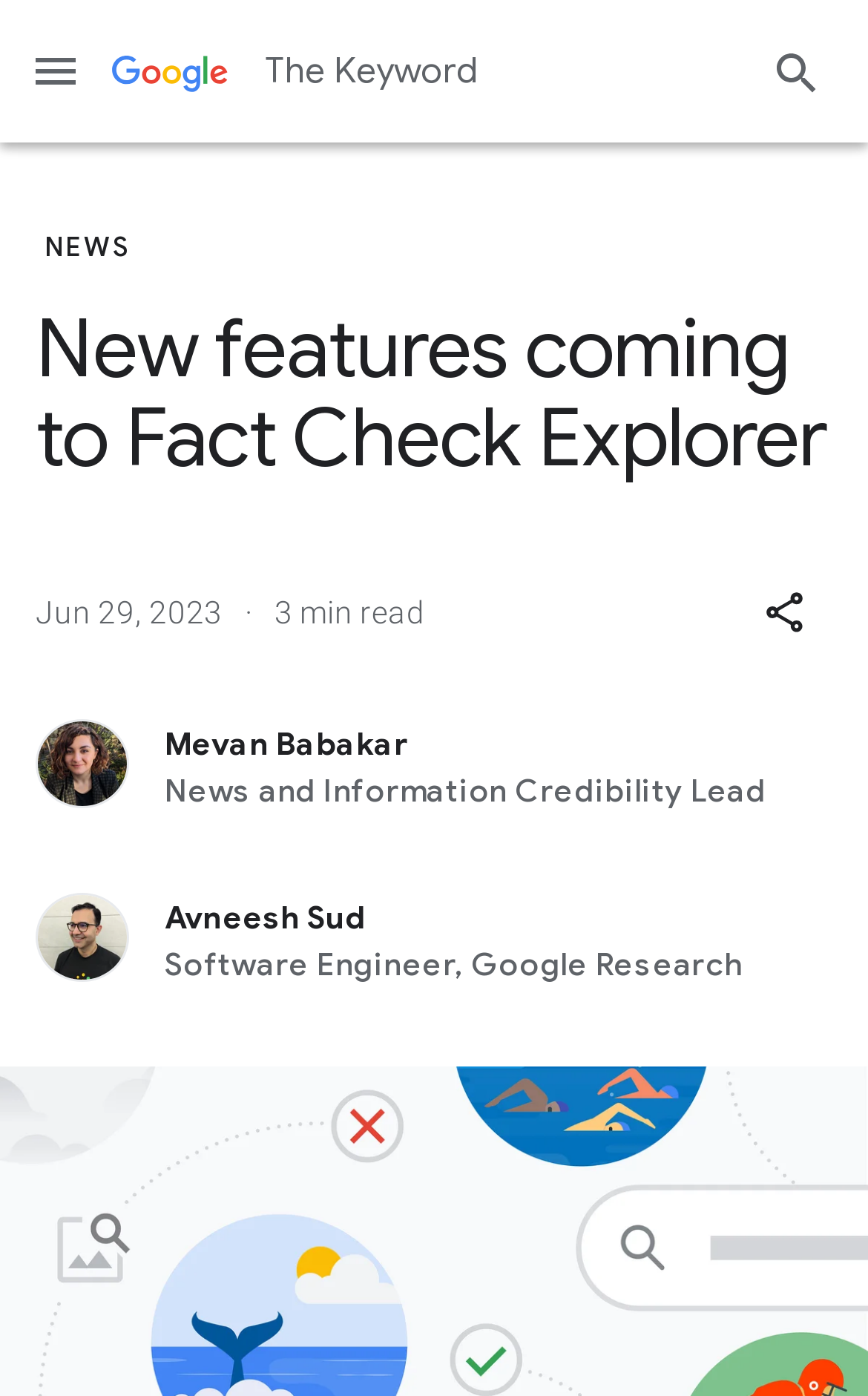Please find and report the primary heading text from the webpage.

New features coming to Fact Check Explorer